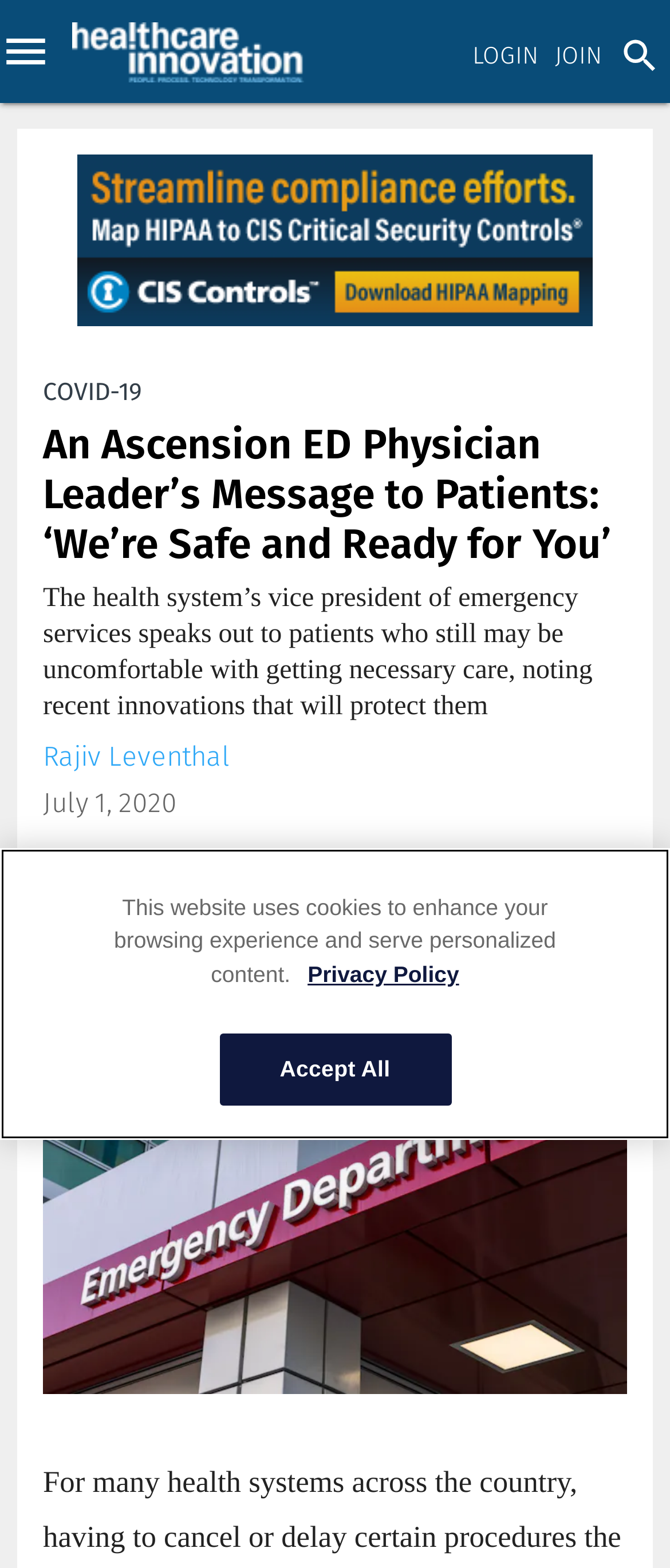How many links are there in the 'Topics' section?
Based on the image, answer the question in a detailed manner.

I counted the number of links under the 'Topics' section, which includes links like 'Top Companies to Work For', 'Events', 'Policy & Value-Based Care', and so on. There are 11 links in total.